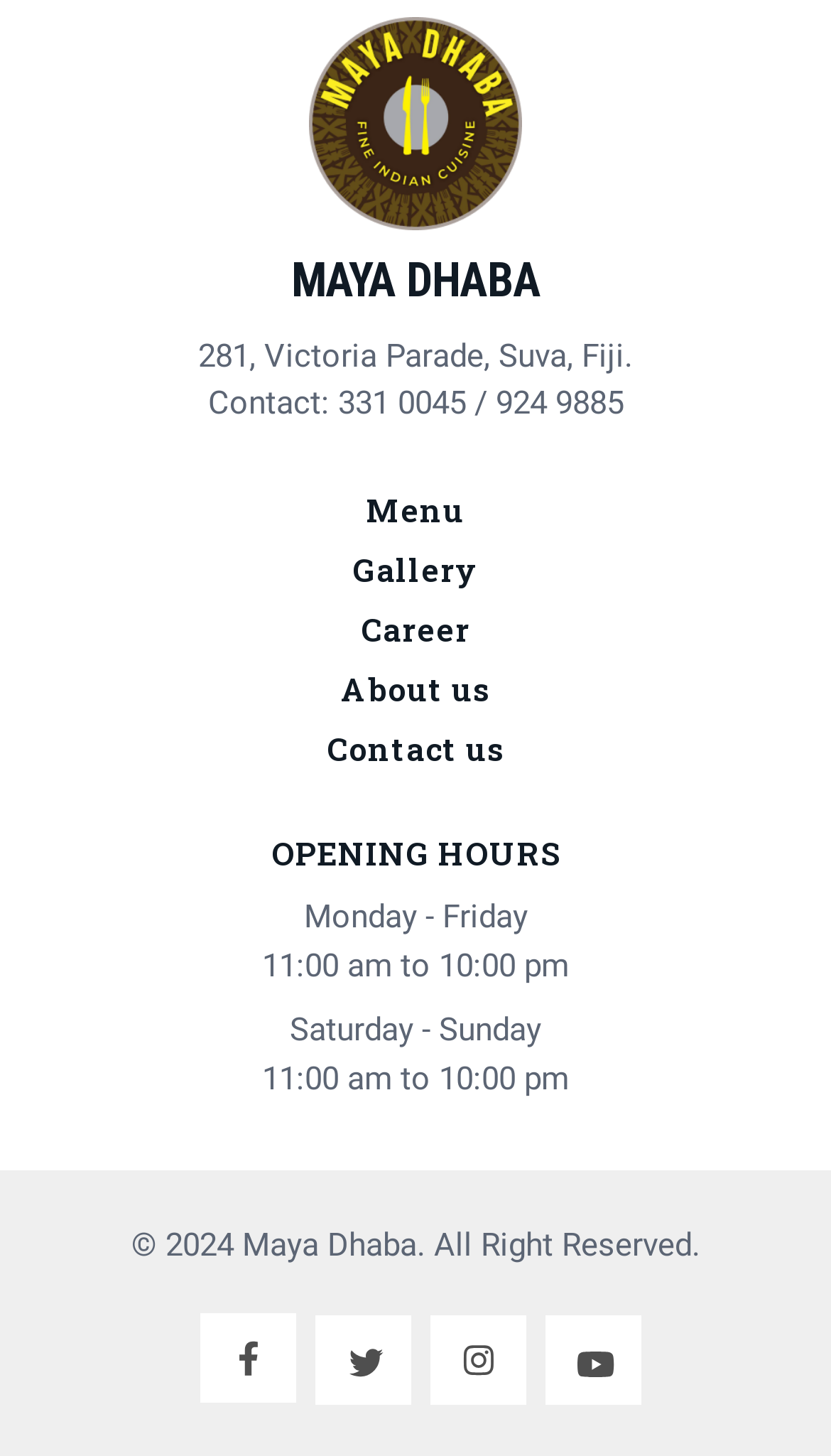Based on the element description alt="instagram logo", identify the bounding box of the UI element in the given webpage screenshot. The coordinates should be in the format (top-left x, top-left y, bottom-right x, bottom-right y) and must be between 0 and 1.

[0.531, 0.911, 0.621, 0.966]